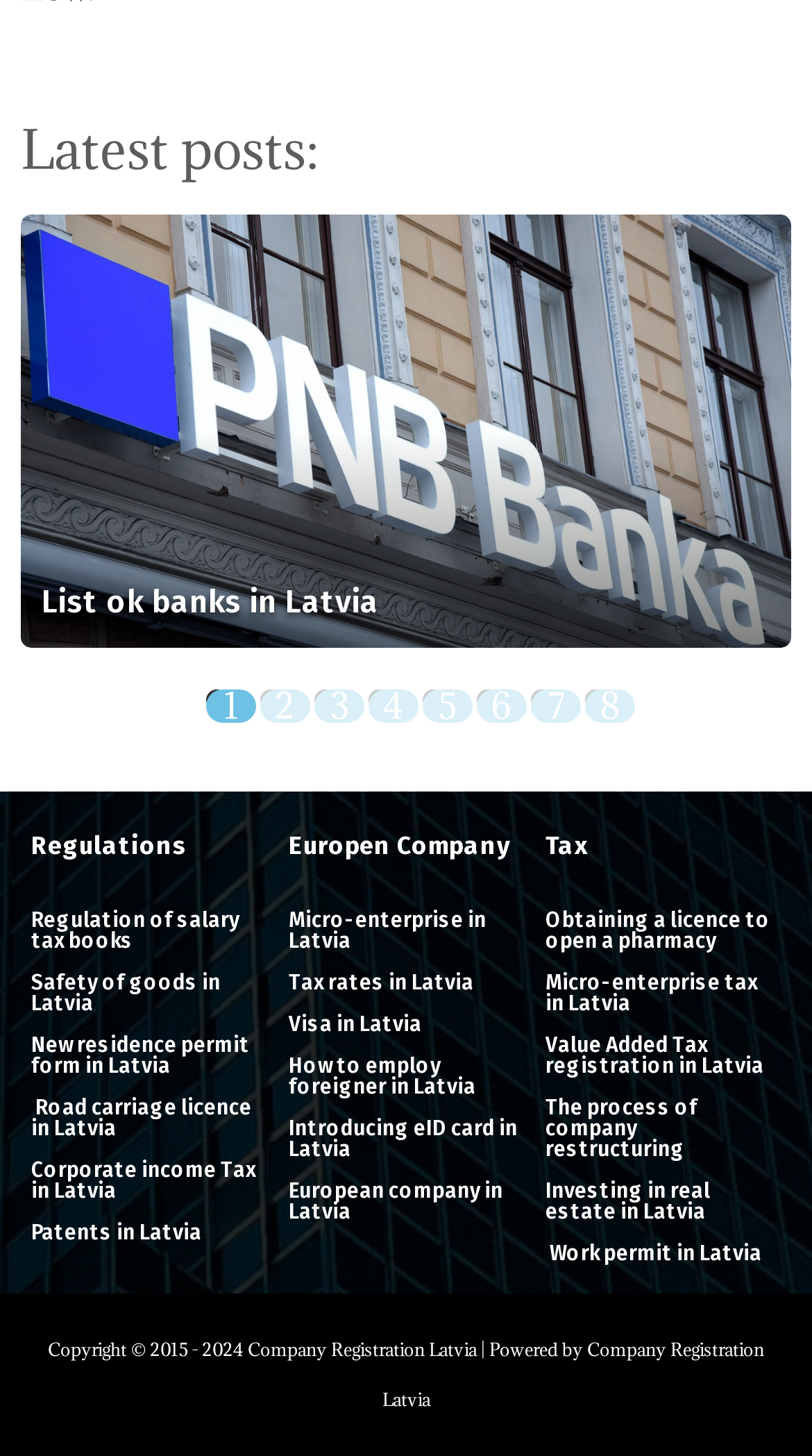What is the copyright information at the bottom of the webpage?
Your answer should be a single word or phrase derived from the screenshot.

Copyright © 2015 - 2024 Company Registration Latvia